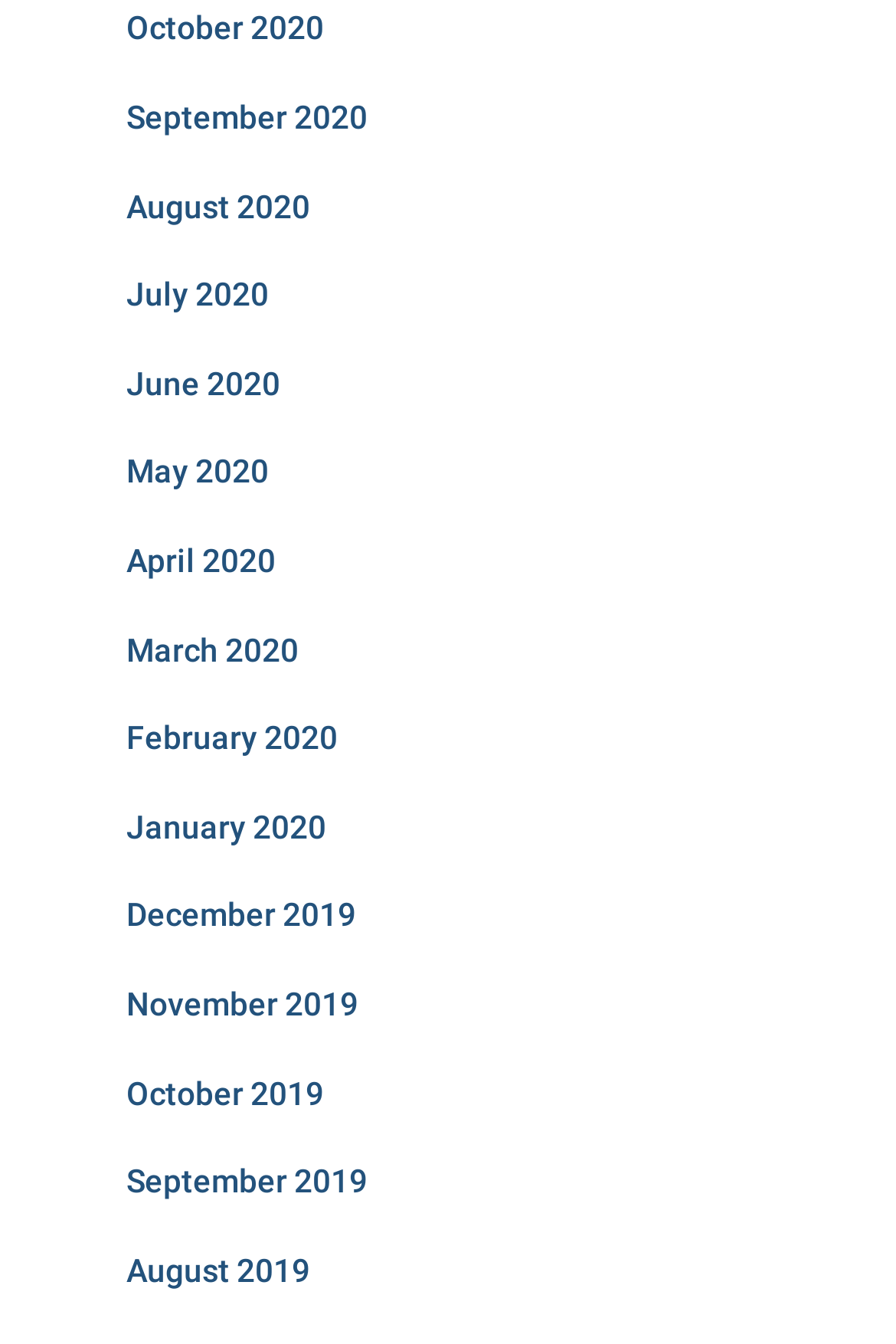Identify the bounding box coordinates of the area you need to click to perform the following instruction: "view January 2020".

[0.141, 0.601, 0.364, 0.629]